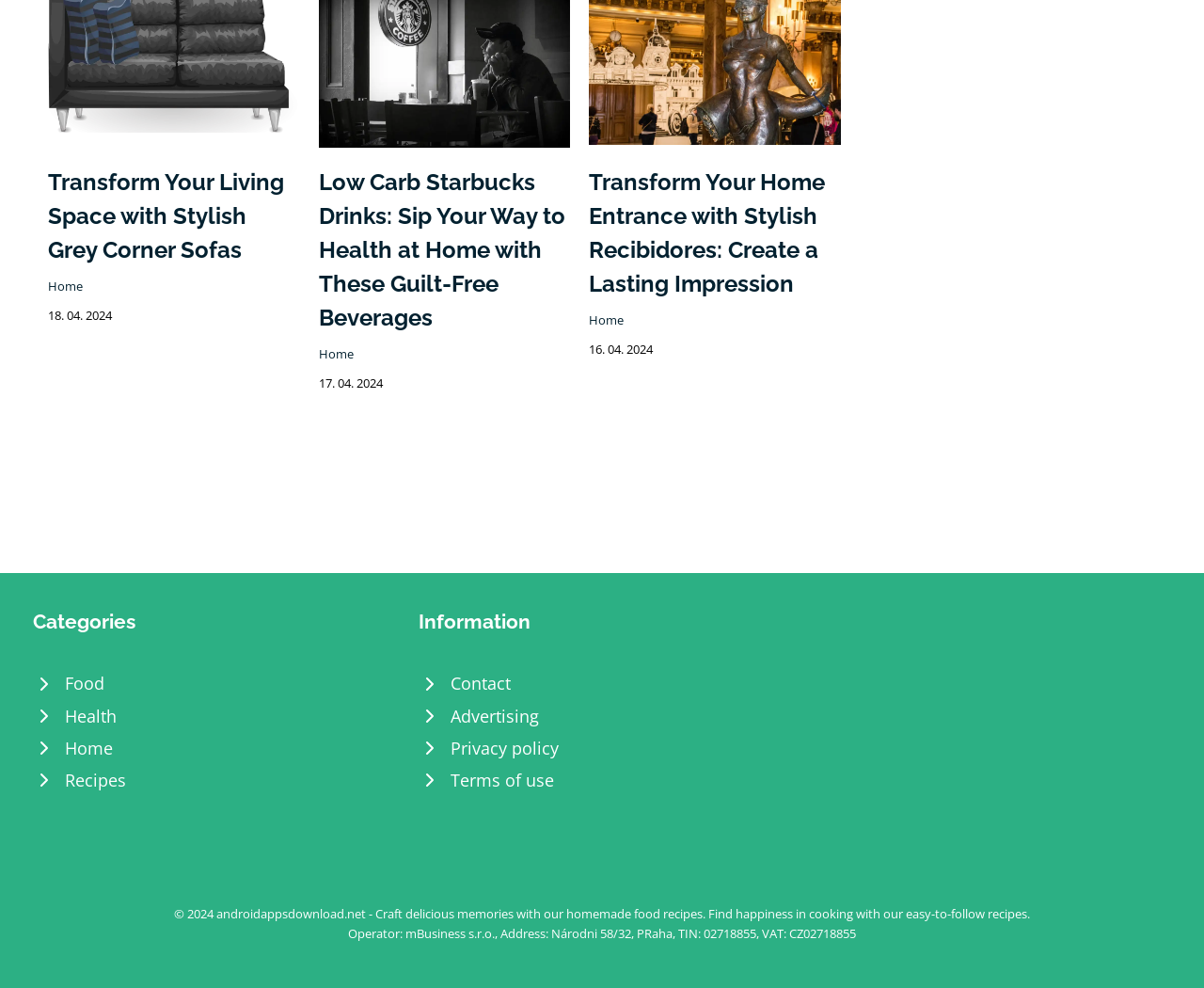Locate the bounding box coordinates of the segment that needs to be clicked to meet this instruction: "Visit the CARDAMOM WHOLESALE page".

None